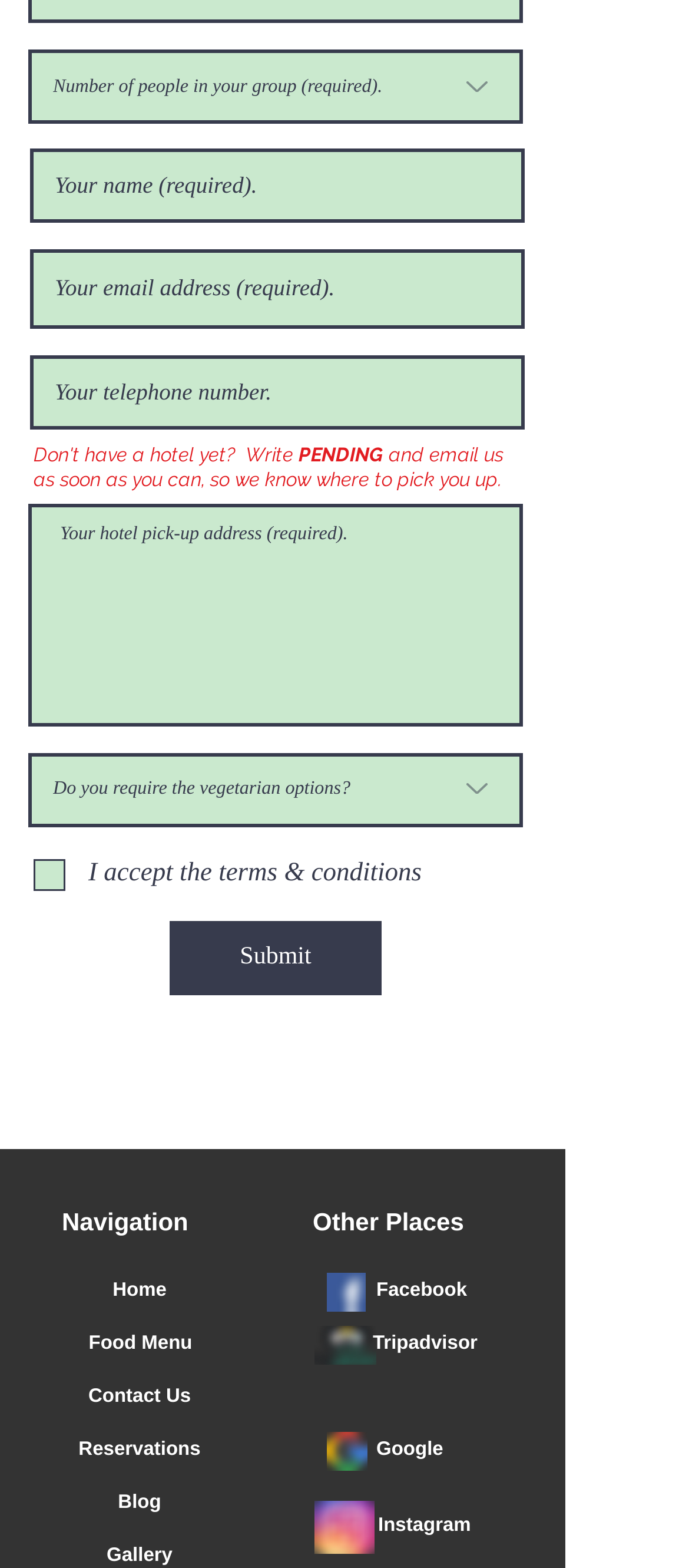Can you identify the bounding box coordinates of the clickable region needed to carry out this instruction: 'Enter your name'? The coordinates should be four float numbers within the range of 0 to 1, stated as [left, top, right, bottom].

[0.044, 0.095, 0.762, 0.142]